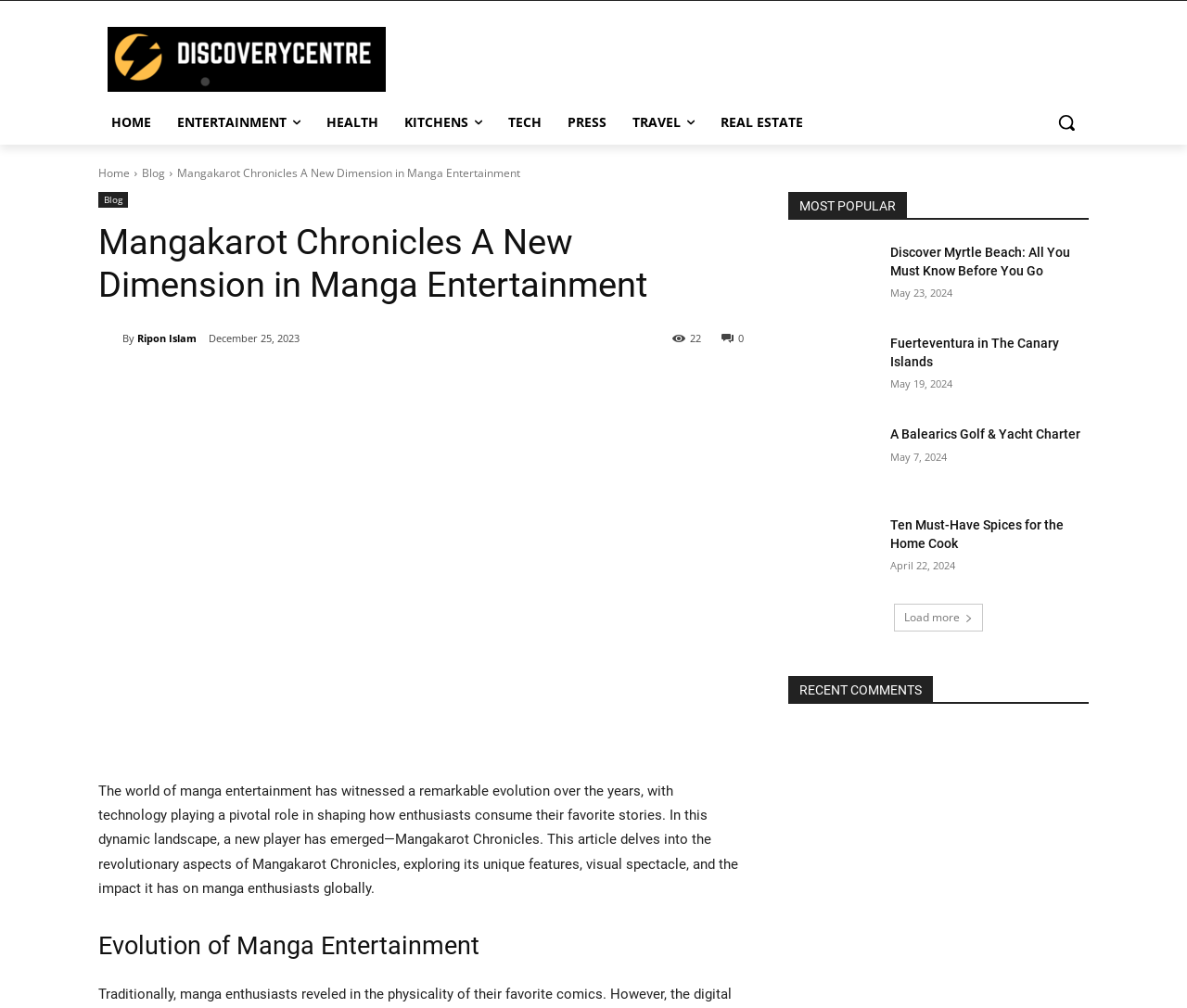Determine which piece of text is the heading of the webpage and provide it.

Mangakarot Chronicles A New Dimension in Manga Entertainment